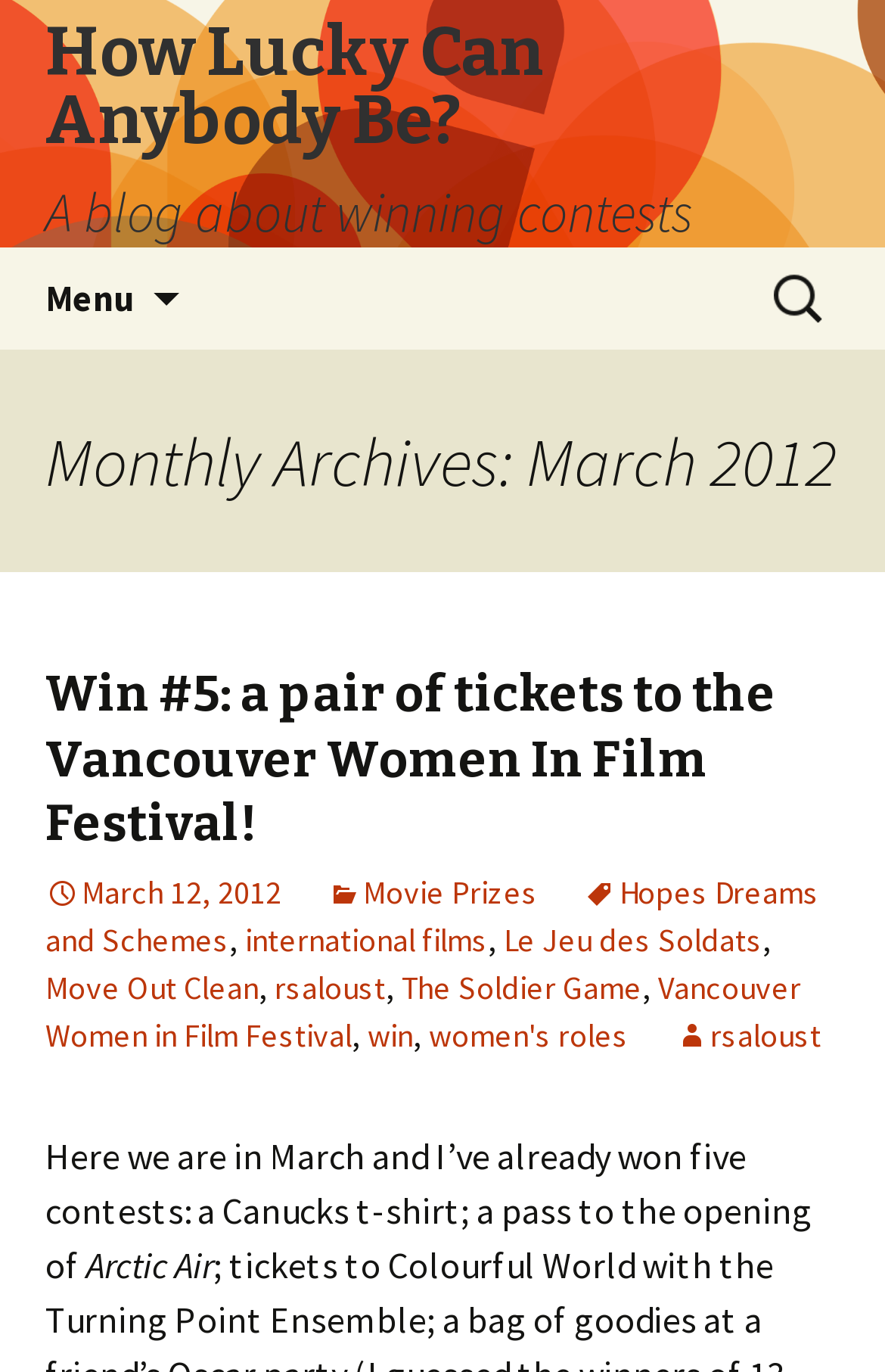Find the bounding box coordinates of the element I should click to carry out the following instruction: "Find an inmate".

None